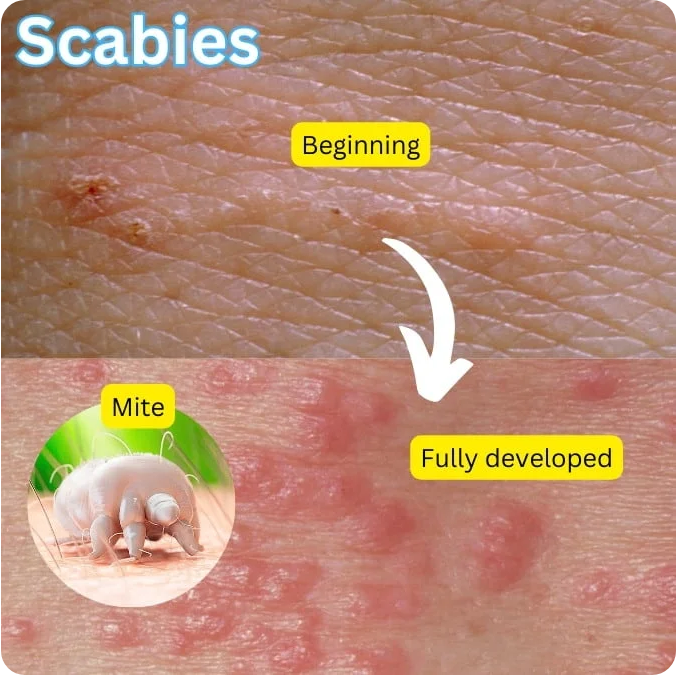Detail the scene depicted in the image with as much precision as possible.

The image titled "Scabies" illustrates the progression of this skin condition, showcasing two distinct stages of its manifestation. At the top, the caption "Beginning" is highlighted next to a close-up of the skin showing initial signs, including subtle redness and slight irritation. Below, an arrow indicates the progression to a more advanced state, labeled "Fully developed," where the skin displays extensive rashes and raised bumps, characteristic of severe scabies. Accompanying the development imagery is a circular inset featuring a close-up of the mite responsible for scabies, further emphasizing the parasitic nature of the condition. This visual representation educates viewers on the seriousness of scabies and its impact on the skin.